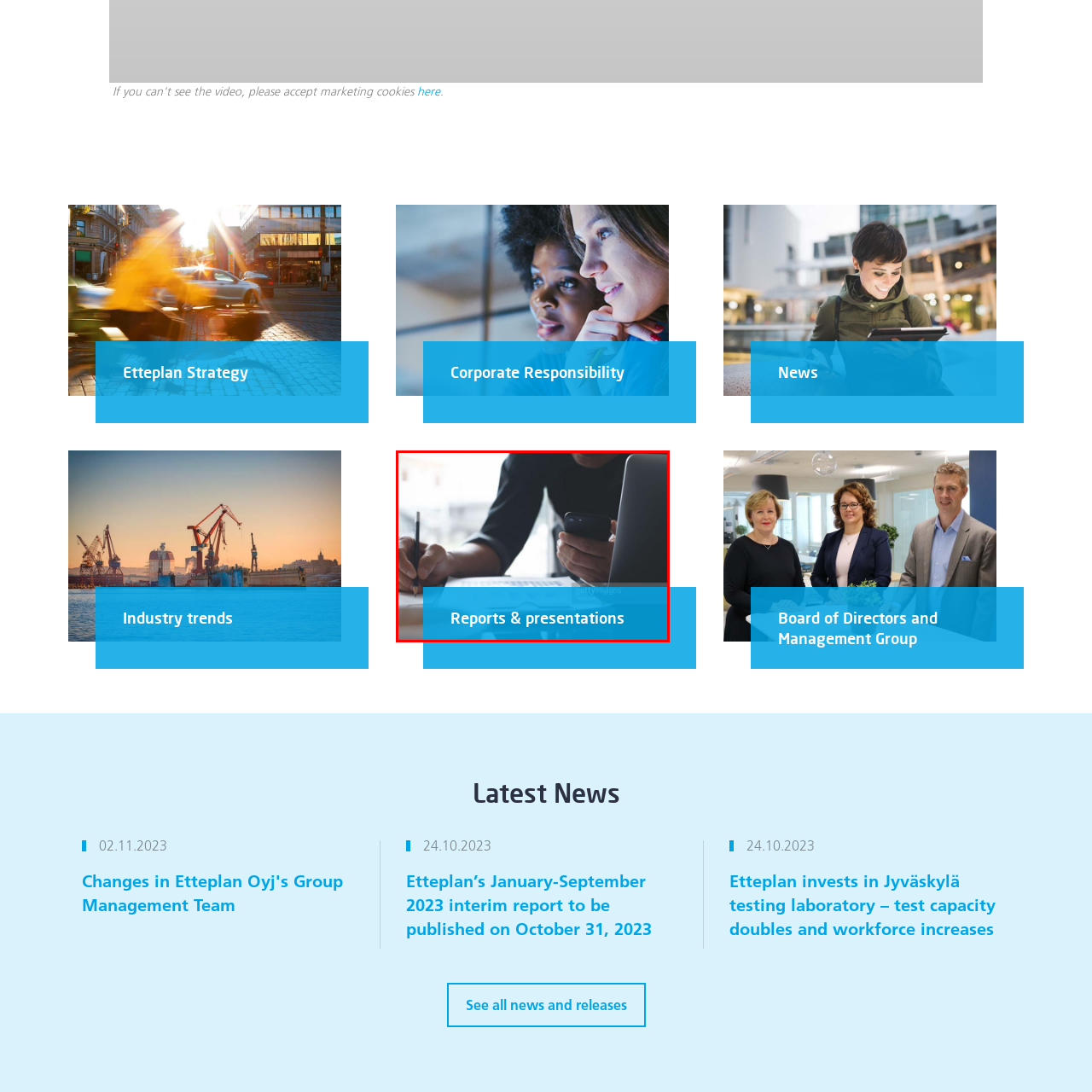What is the focus area of the work being performed?
Study the image within the red bounding box and provide a detailed response to the question.

The text overlay in the image highlights 'Reports & presentations', indicating that the person is working on compiling or communicating important information in a professional setting.